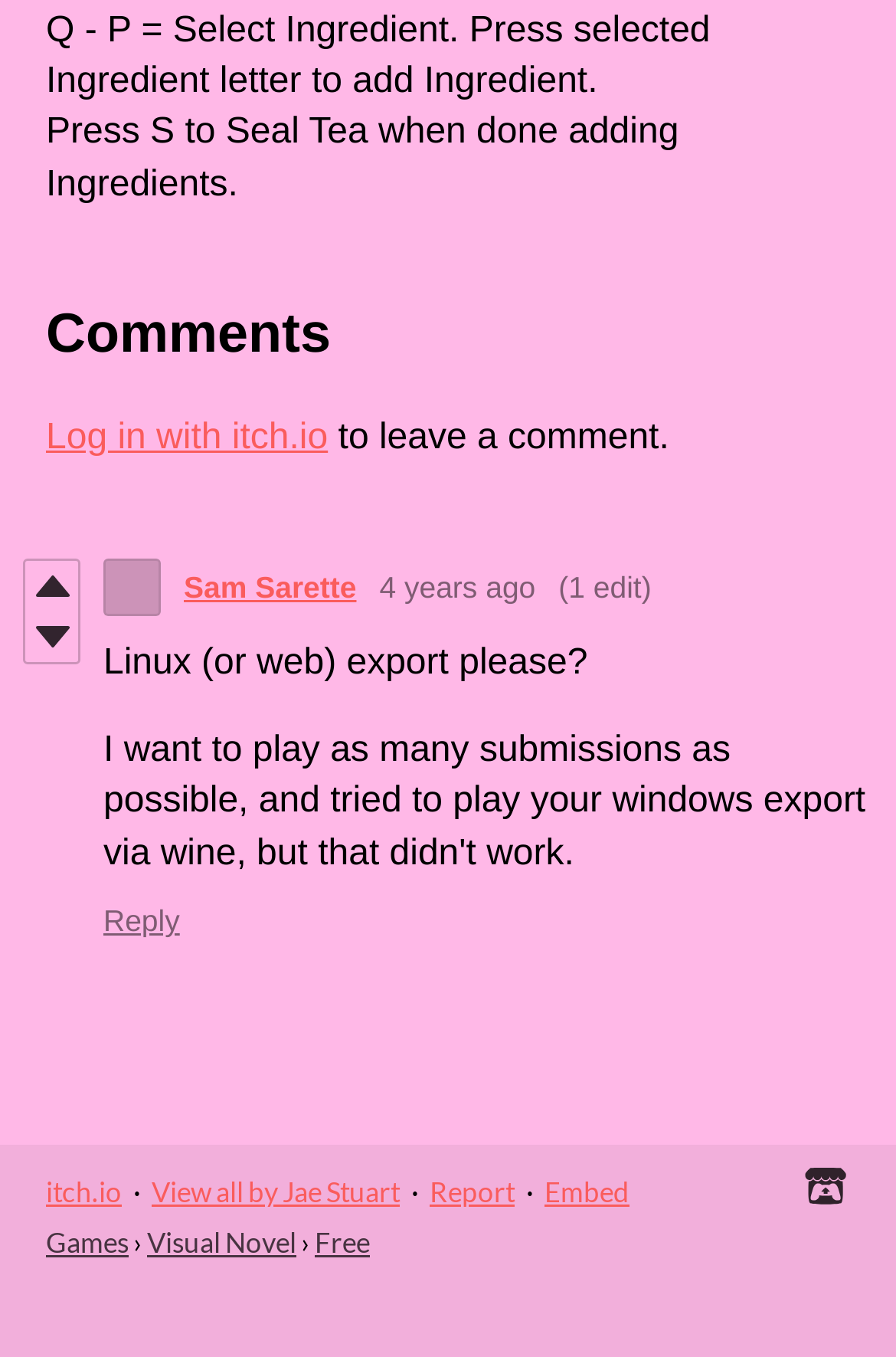Based on the element description Log in with itch.io, identify the bounding box coordinates for the UI element. The coordinates should be in the format (top-left x, top-left y, bottom-right x, bottom-right y) and within the 0 to 1 range.

[0.051, 0.309, 0.366, 0.337]